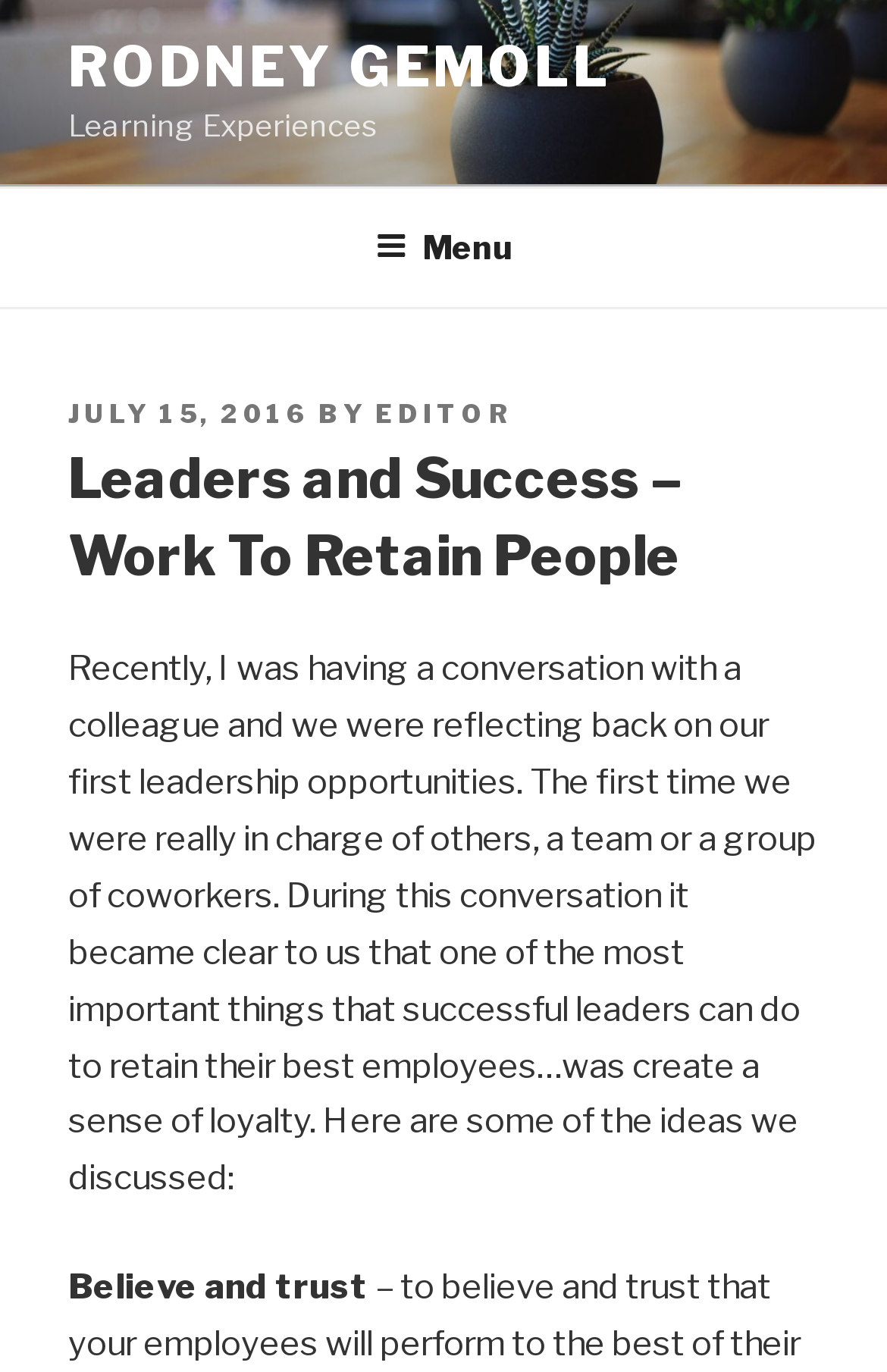Identify the bounding box coordinates for the UI element described by the following text: "Rodney Gemoll". Provide the coordinates as four float numbers between 0 and 1, in the format [left, top, right, bottom].

[0.077, 0.025, 0.69, 0.073]